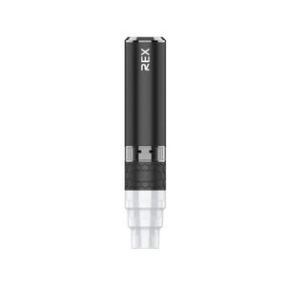Explain the image in a detailed and descriptive way.

The image showcases the Yocan Rex Portable E-Nail Kit in sleek black. This compact device, characterized by its modern design, is engineered for convenience and efficiency in concentrate vaping. The prominent "REX" branding is displayed on the upper part of the device, hinting at its powerful capabilities. The transparent mouthpiece at the bottom allows users to see the vapor as they take their draws. The Yocan Rex is specifically designed to provide a robust experience, making it an ideal choice for enthusiasts seeking a portable solution for enjoying their favorite concentrates. This product is featured prominently in the product carousel section, suggesting its popularity and appeal among consumers.